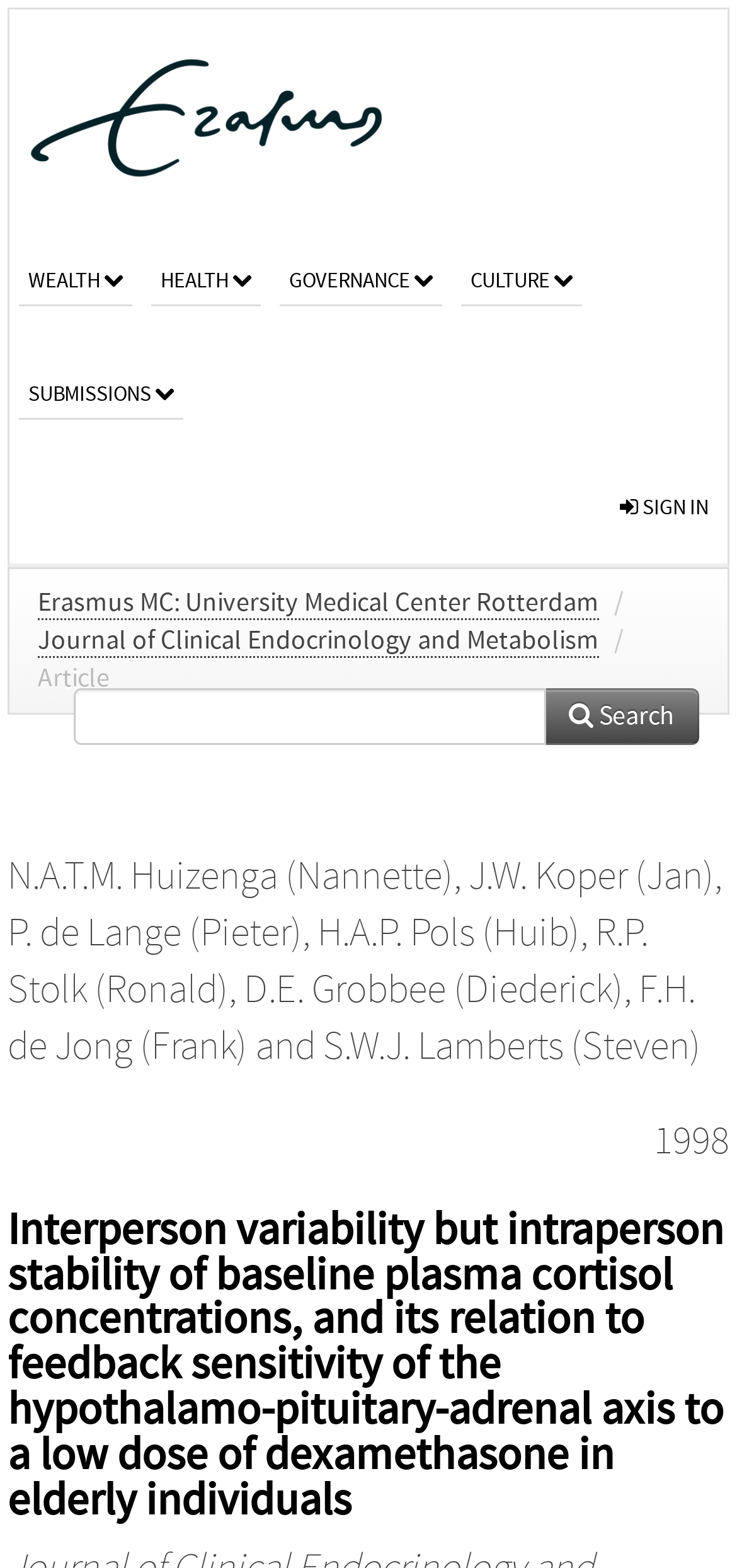Please specify the bounding box coordinates of the clickable section necessary to execute the following command: "search for articles".

[0.738, 0.439, 0.949, 0.475]